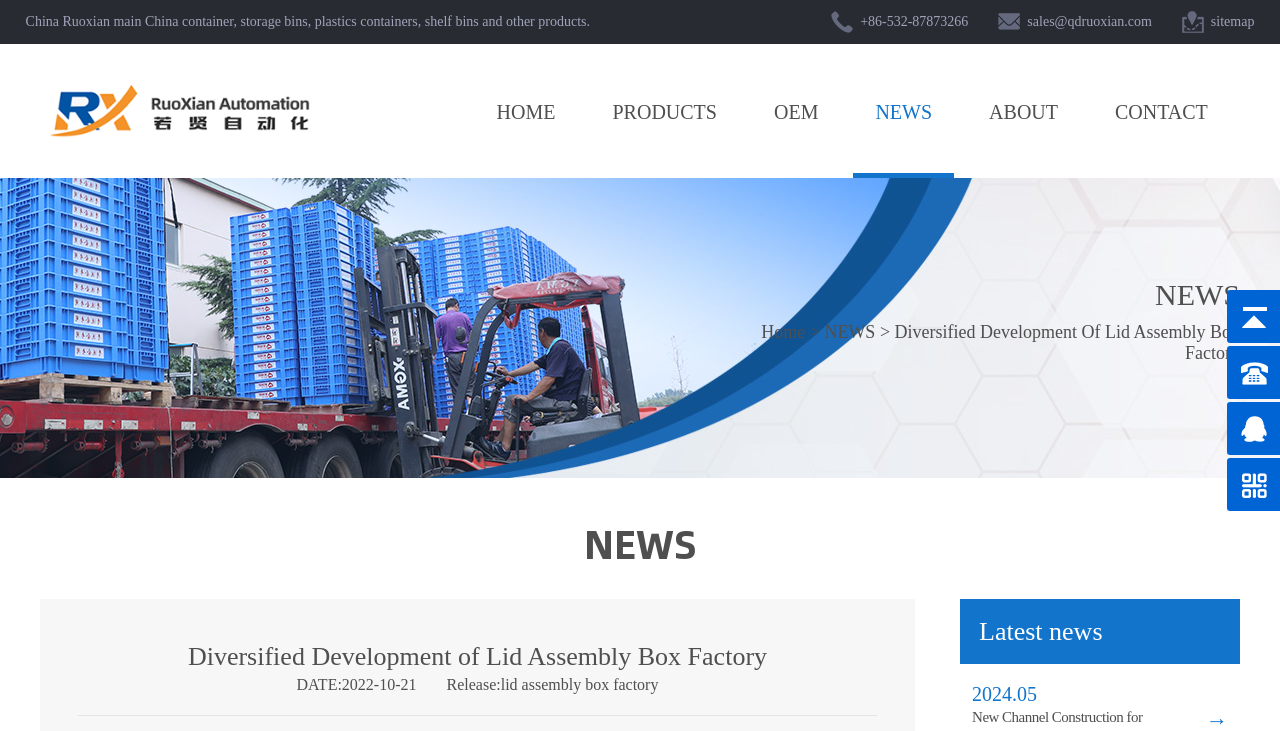Answer this question using a single word or a brief phrase:
What is the company's main product?

container, storage bins